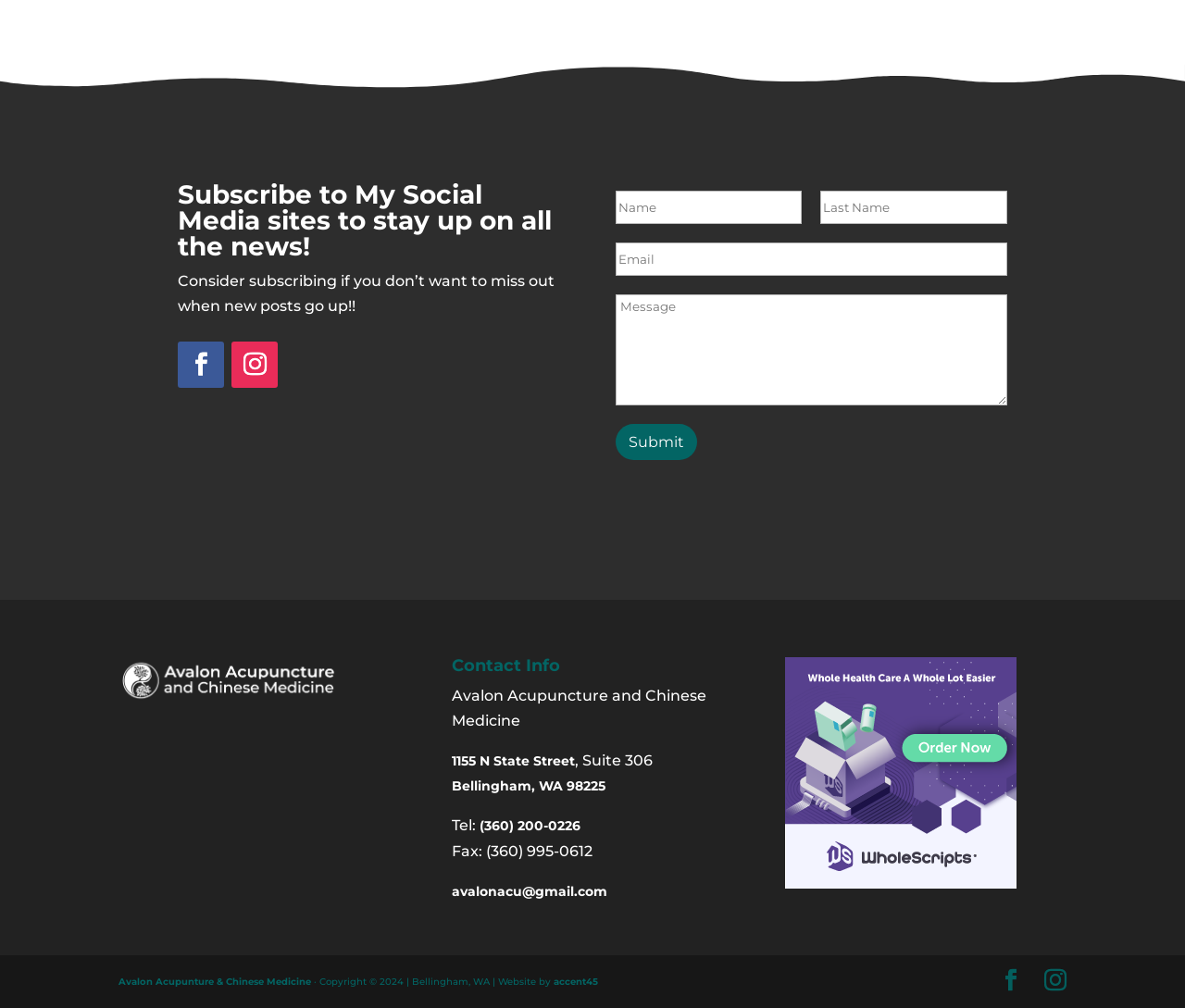What is the name of the acupuncture clinic?
Refer to the image and offer an in-depth and detailed answer to the question.

I found the answer by looking at the heading 'Contact Info' and the static text 'Avalon Acupuncture and Chinese Medicine' below it, which suggests that this is the name of the clinic.